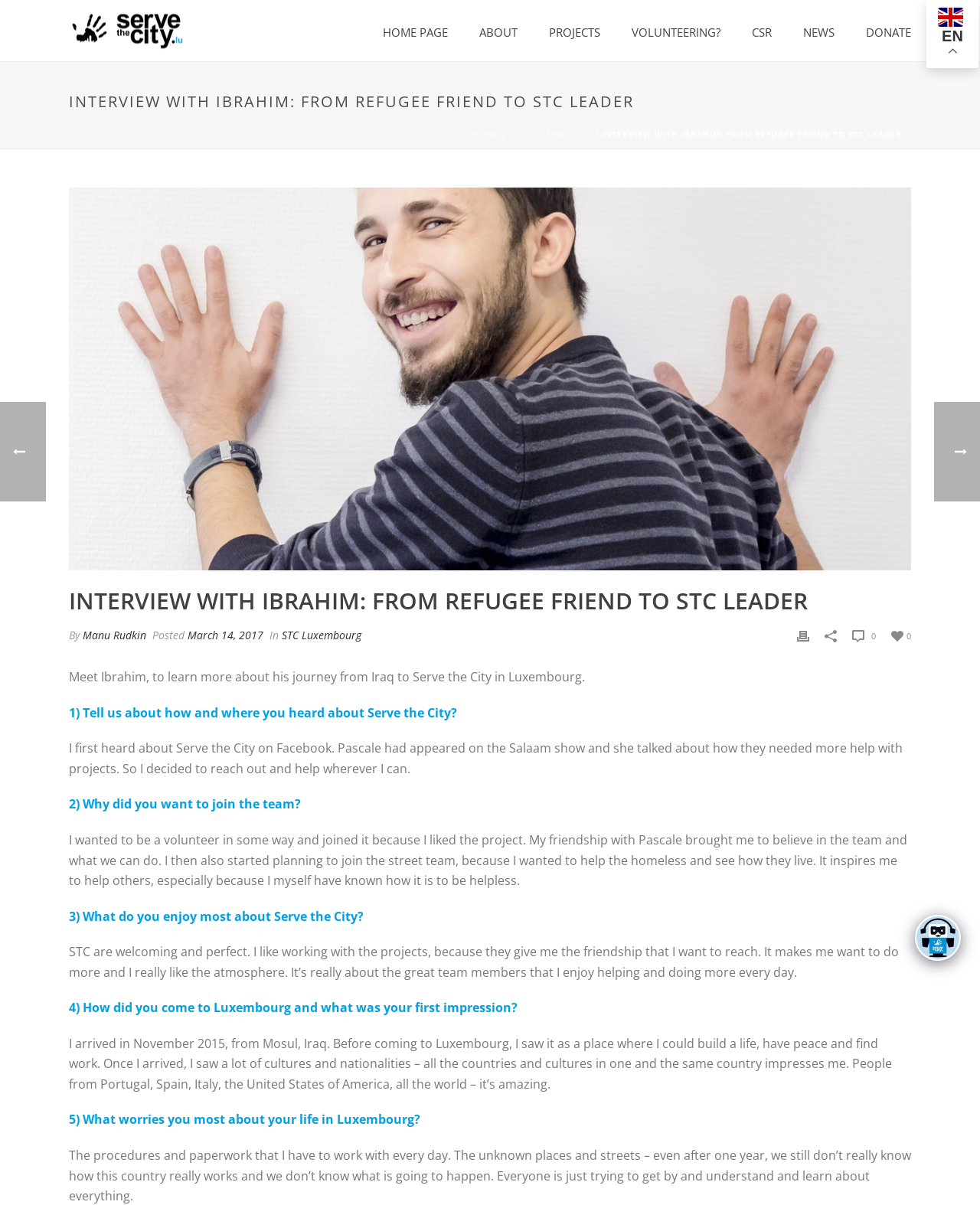For the given element description About, determine the bounding box coordinates of the UI element. The coordinates should follow the format (top-left x, top-left y, bottom-right x, bottom-right y) and be within the range of 0 to 1.

[0.473, 0.0, 0.544, 0.051]